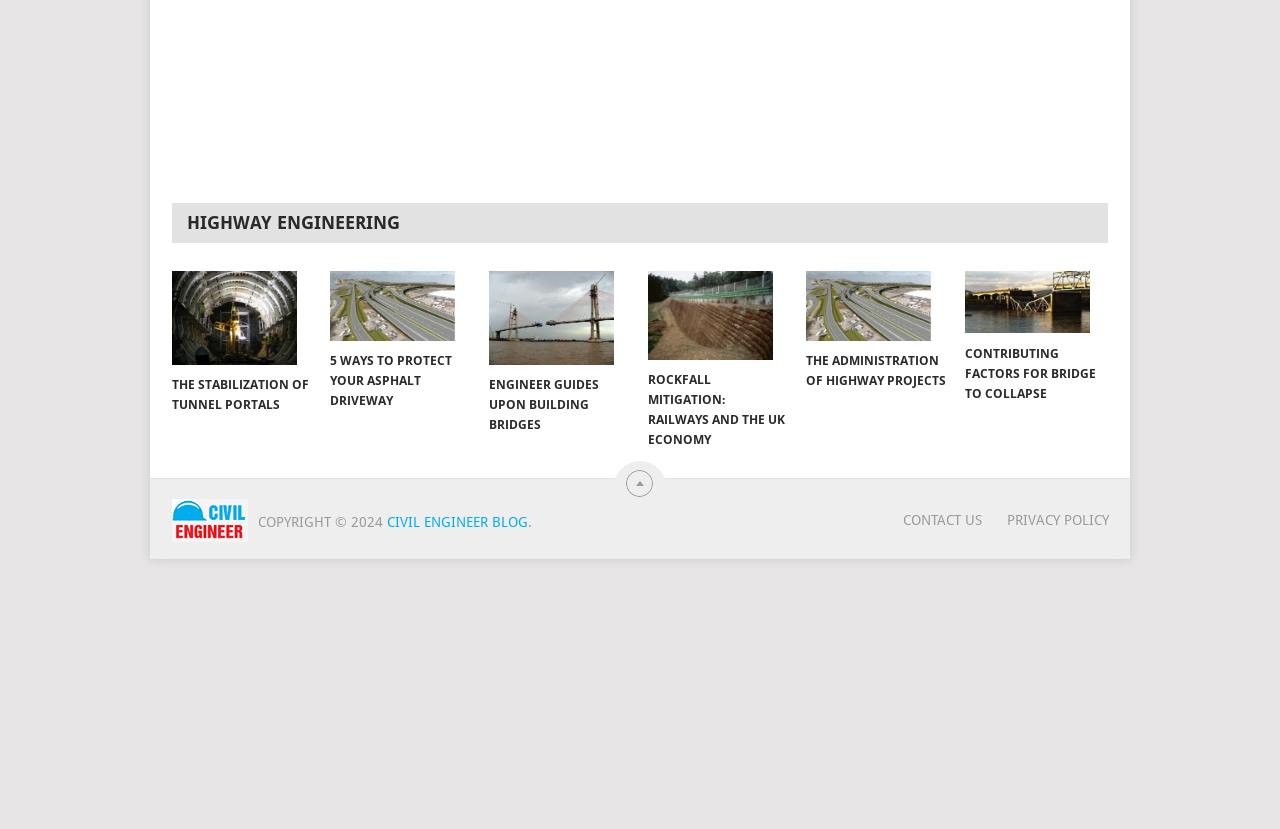Respond to the following query with just one word or a short phrase: 
How many columns of links are there on the webpage?

1